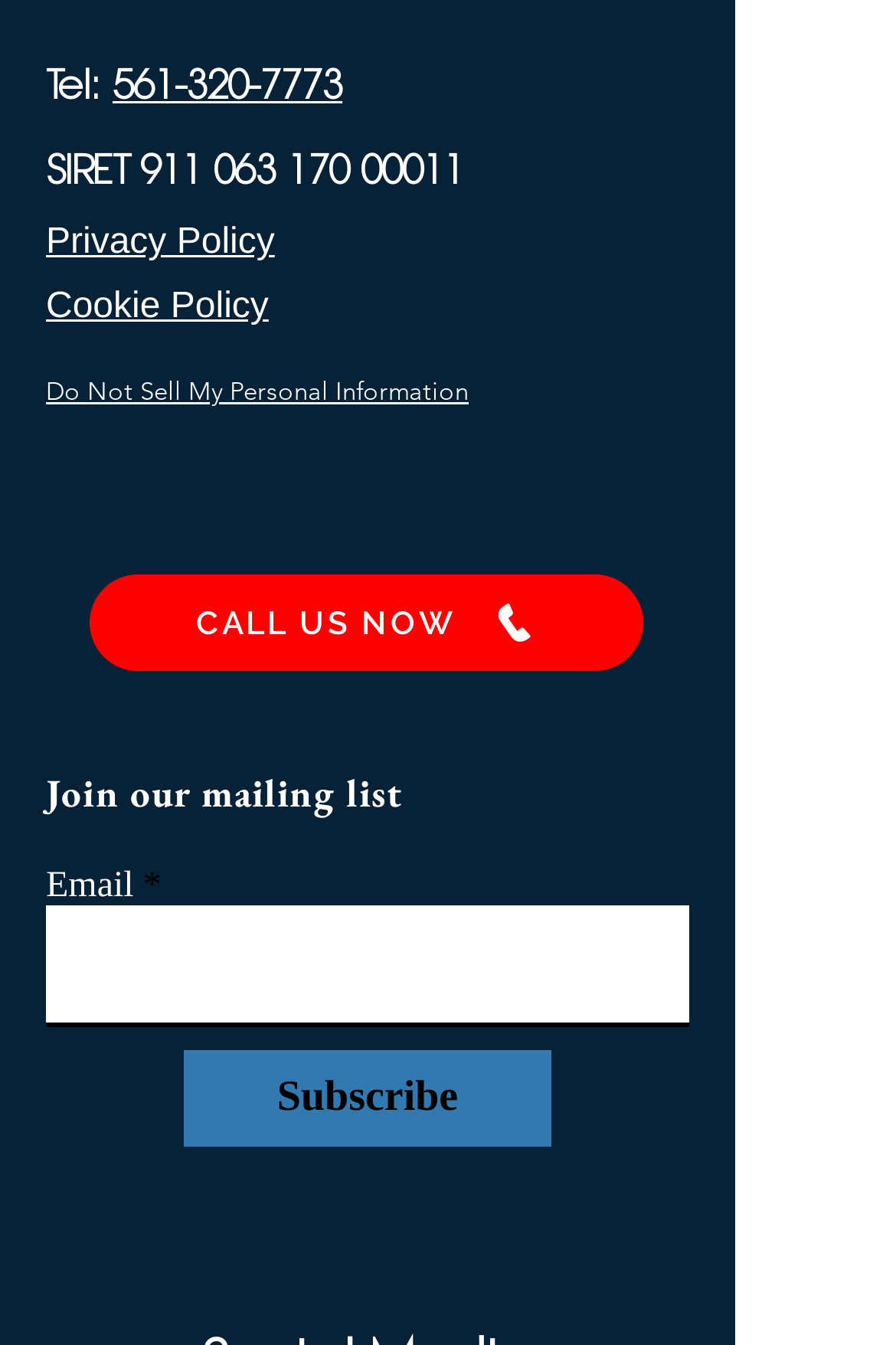Using the element description provided, determine the bounding box coordinates in the format (top-left x, top-left y, bottom-right x, bottom-right y). Ensure that all values are floating point numbers between 0 and 1. Element description: SIRET 911 063 170 00011

[0.051, 0.108, 0.518, 0.144]